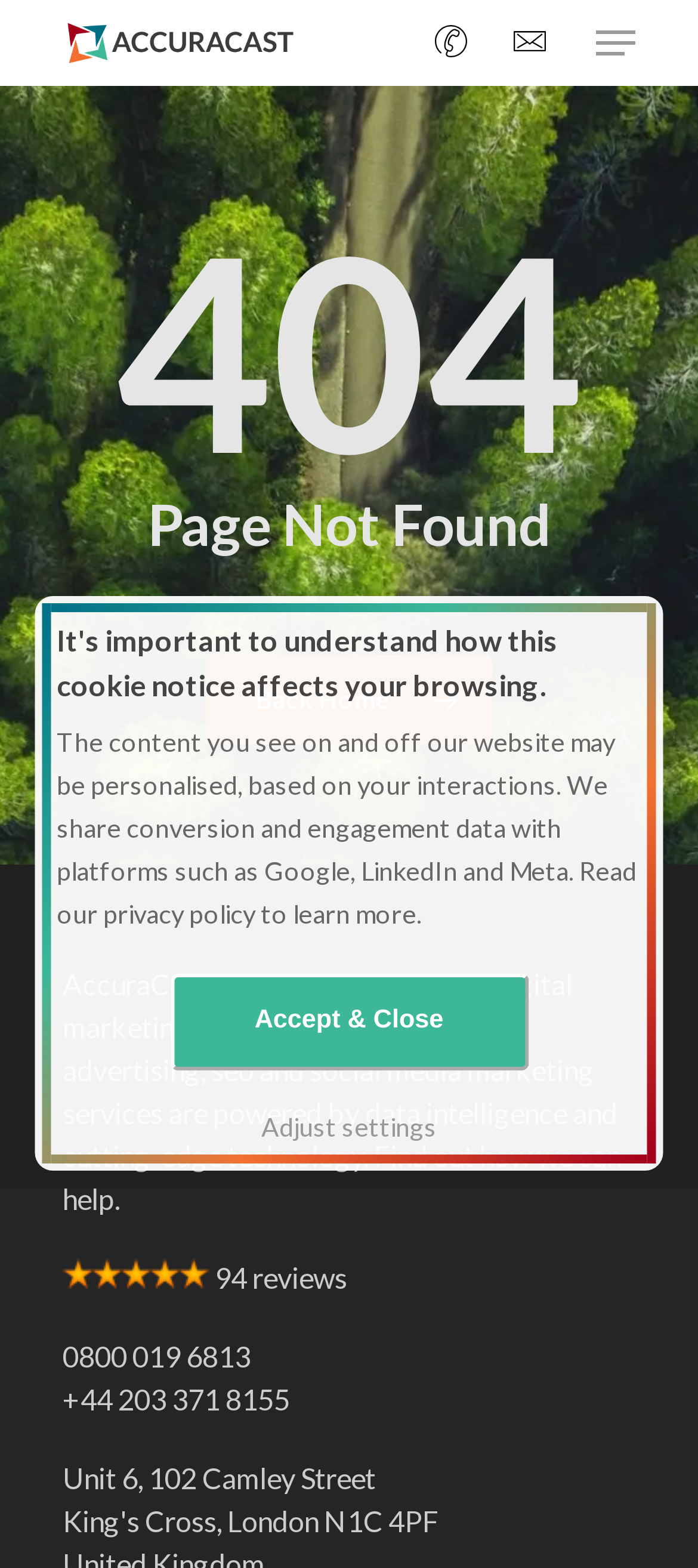Based on what you see in the screenshot, provide a thorough answer to this question: What is the name of the digital marketing agency?

I found the answer by looking at the top-left corner of the webpage, where there is a link with the text 'AccuraCast' and an image with the same name. This suggests that AccuraCast is the name of the digital marketing agency.